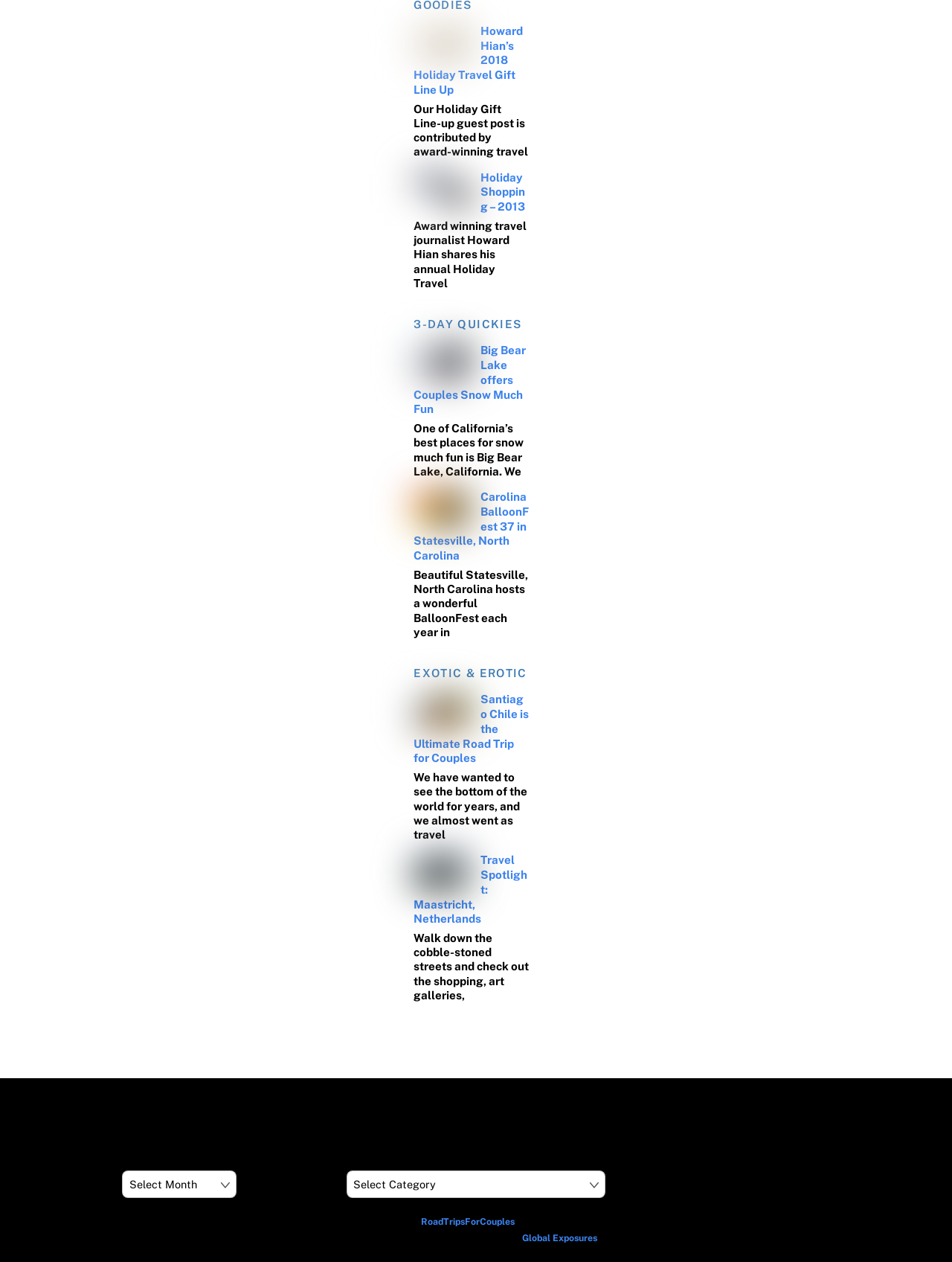Provide the bounding box coordinates for the UI element described in this sentence: "Travel Spotlight: Maastricht, Netherlands". The coordinates should be four float values between 0 and 1, i.e., [left, top, right, bottom].

[0.435, 0.676, 0.557, 0.734]